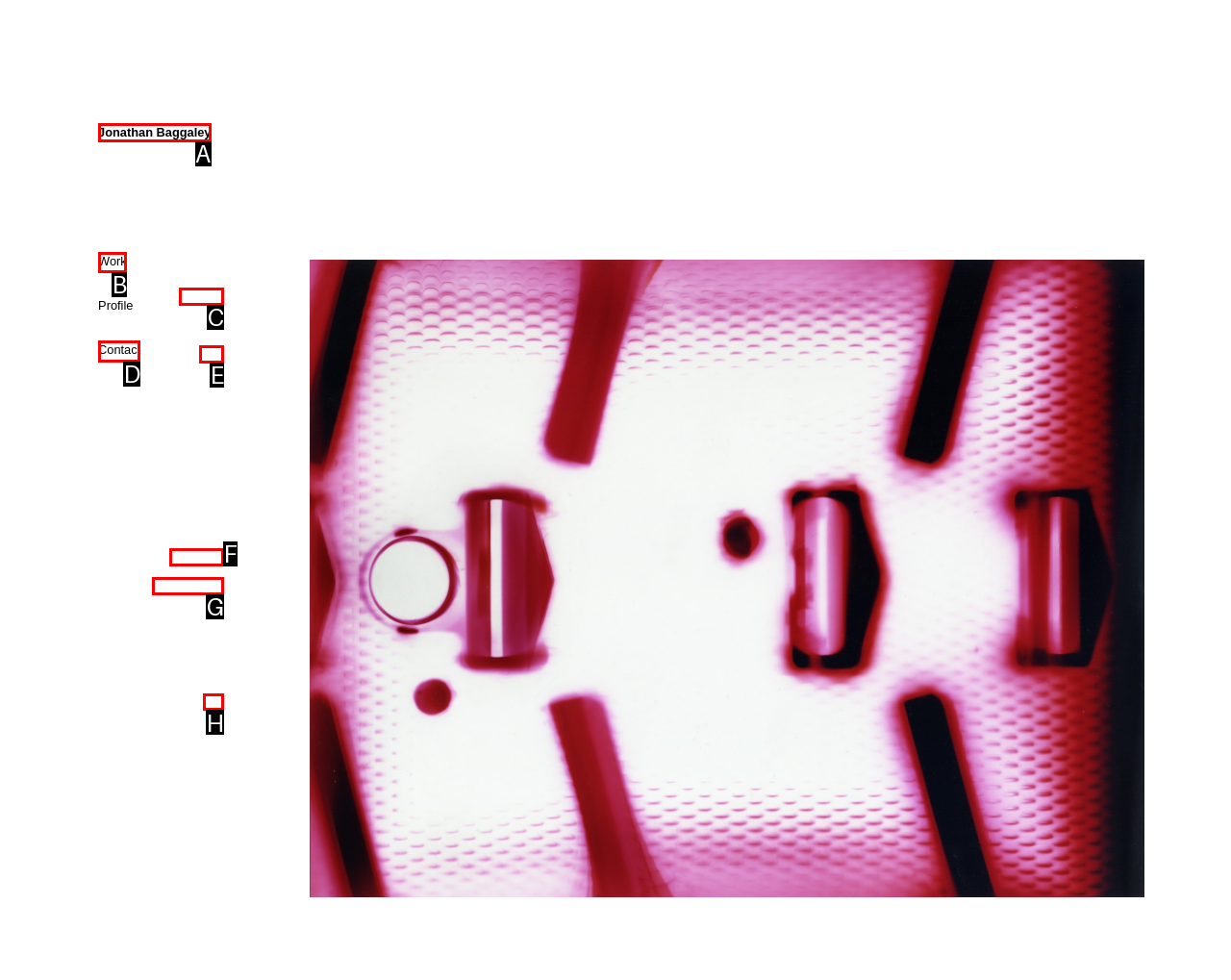Which option should be clicked to complete this task: contact the author
Reply with the letter of the correct choice from the given choices.

D